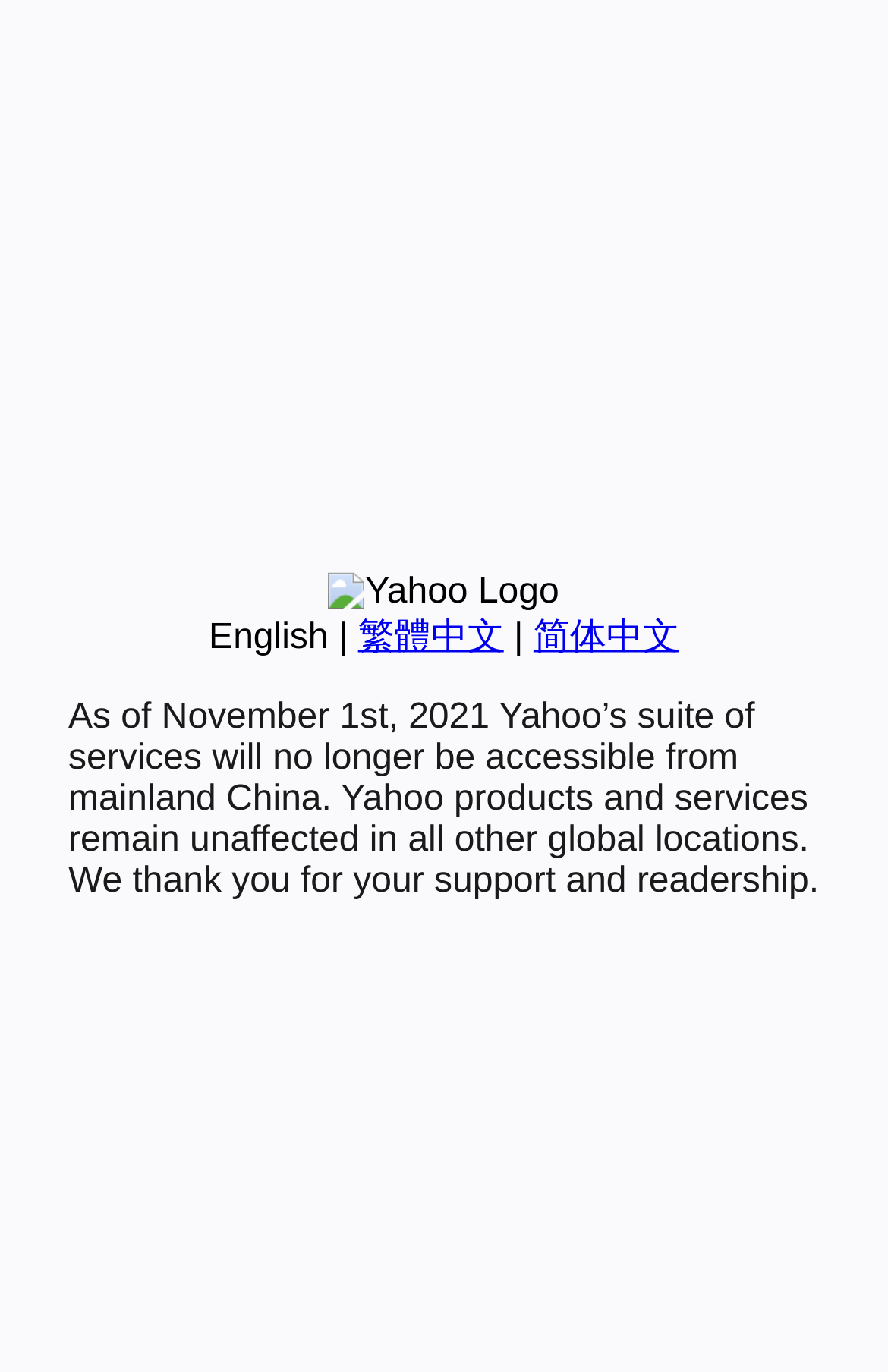Predict the bounding box for the UI component with the following description: "English".

[0.235, 0.45, 0.37, 0.479]